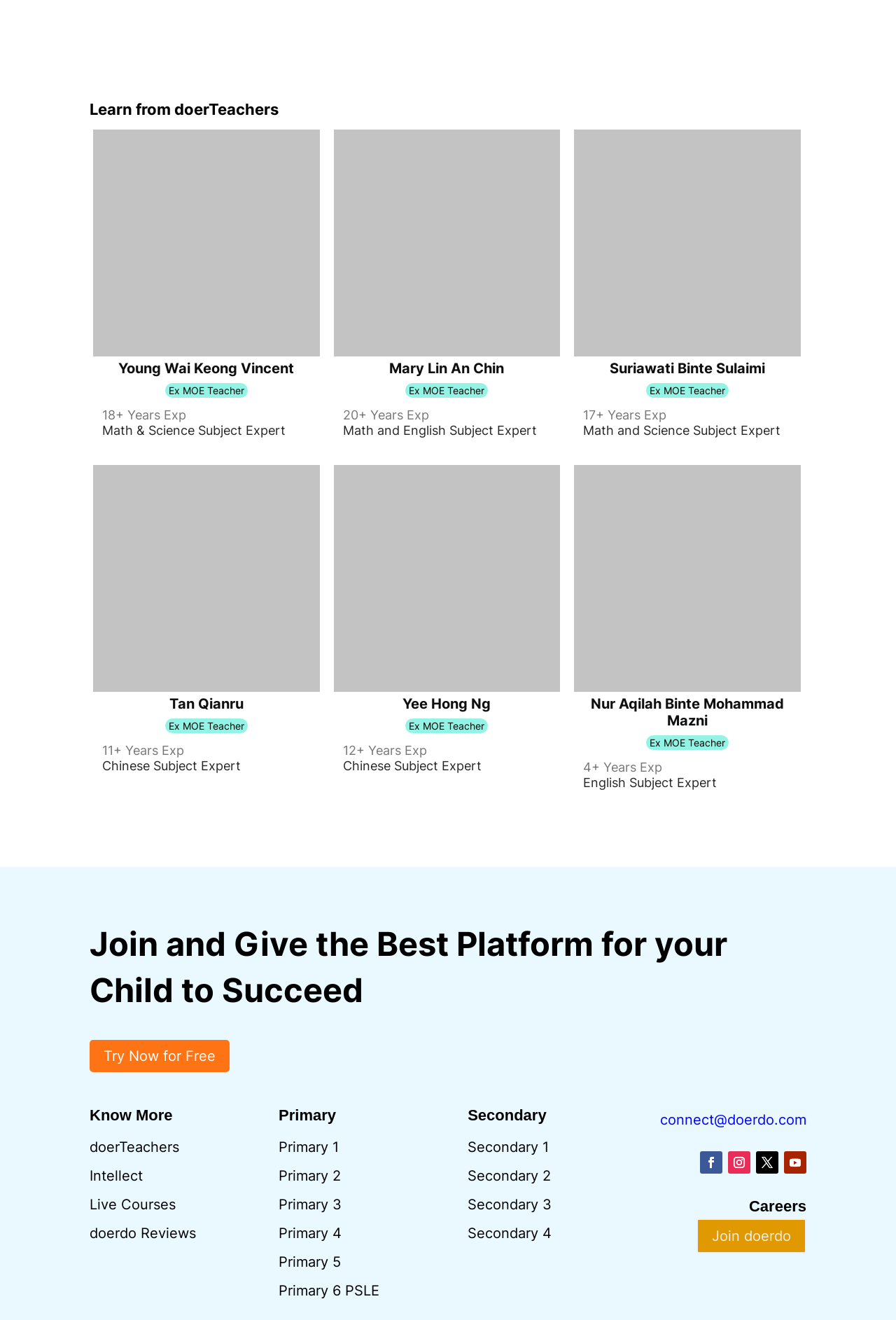Determine the bounding box coordinates for the area you should click to complete the following instruction: "Learn more about 'doerTeachers'".

[0.1, 0.863, 0.2, 0.876]